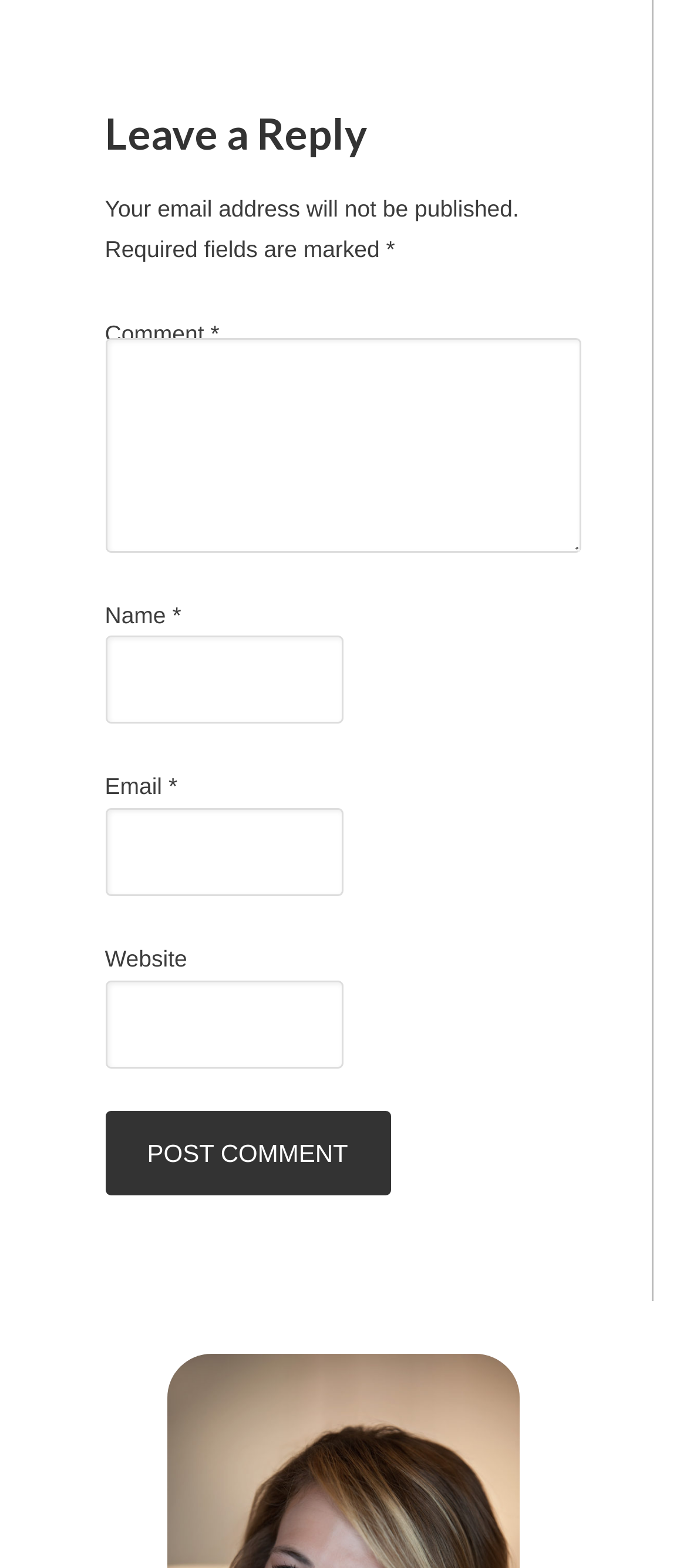Answer this question in one word or a short phrase: Is the website field required to post a comment?

No